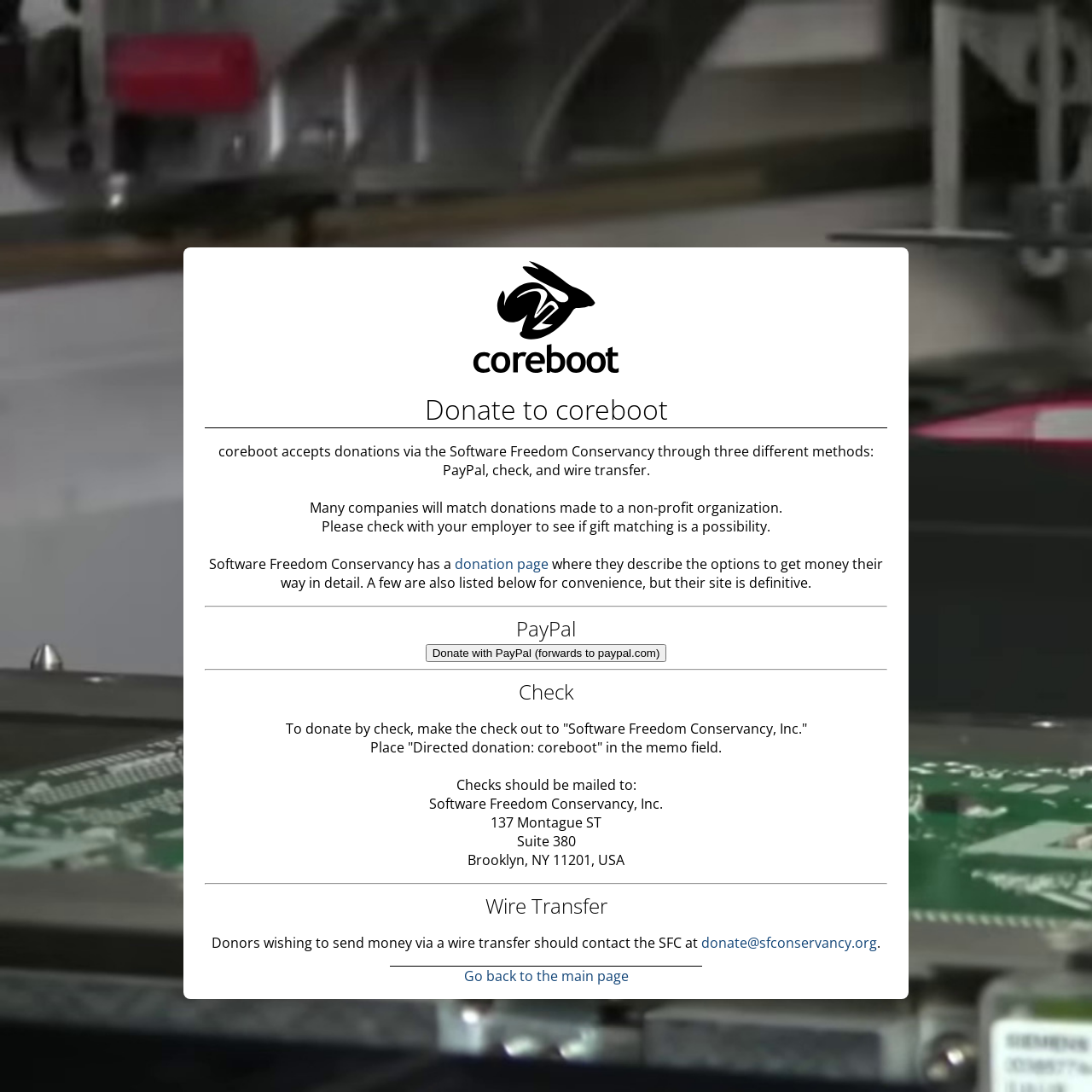What are the three methods to donate to coreboot?
Refer to the image and provide a concise answer in one word or phrase.

PayPal, check, and wire transfer